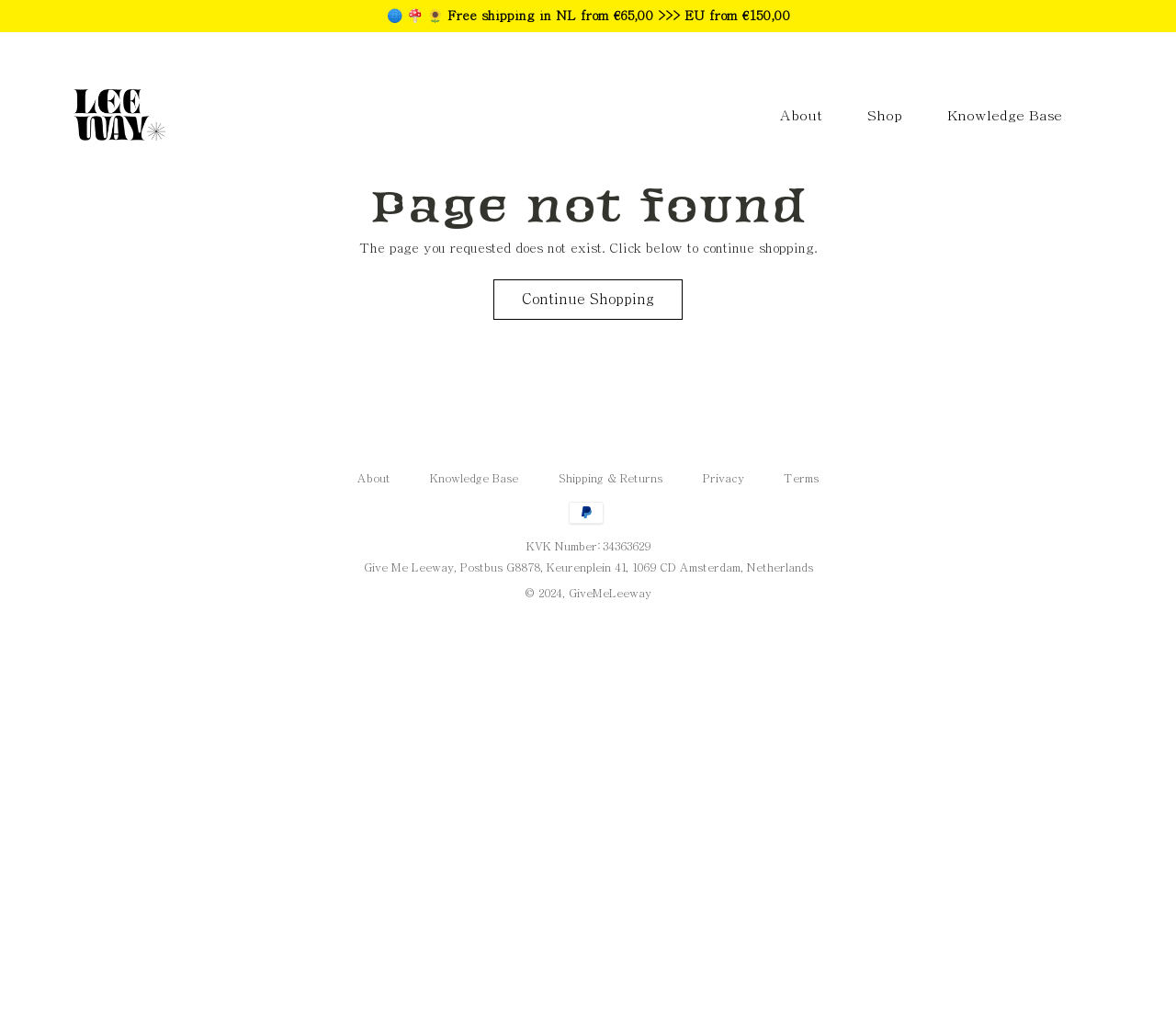Describe all the key features and sections of the webpage thoroughly.

This webpage is a 404 error page from GiveMeLeeway, a shopping website. At the top, there is a decorative element with three icons: 🌐, 🍄, and 🌻. Next to it, there is a text announcing free shipping in the Netherlands from €65.00 and in the EU from €150.00. 

The website's logo, "GiveMeLeeway", is displayed prominently at the top-left corner, with an image embedded within the link. Below the logo, there are three main navigation links: "About", "Shop", and "Knowledge Base". 

A search bar is located below the navigation links, accompanied by a close button and a search icon. The main content of the page is a heading that reads "Page not found", followed by a message explaining that the requested page does not exist and inviting users to continue shopping. A "Continue Shopping" link is provided below the message.

At the bottom of the page, there is a section with links to "About", "Knowledge Base", "Shipping & Returns", "Privacy", and "Terms". An image of the PayPal logo is also displayed in this section. The website's KVK number, address, and copyright information are listed below, along with a link to the website's main page.